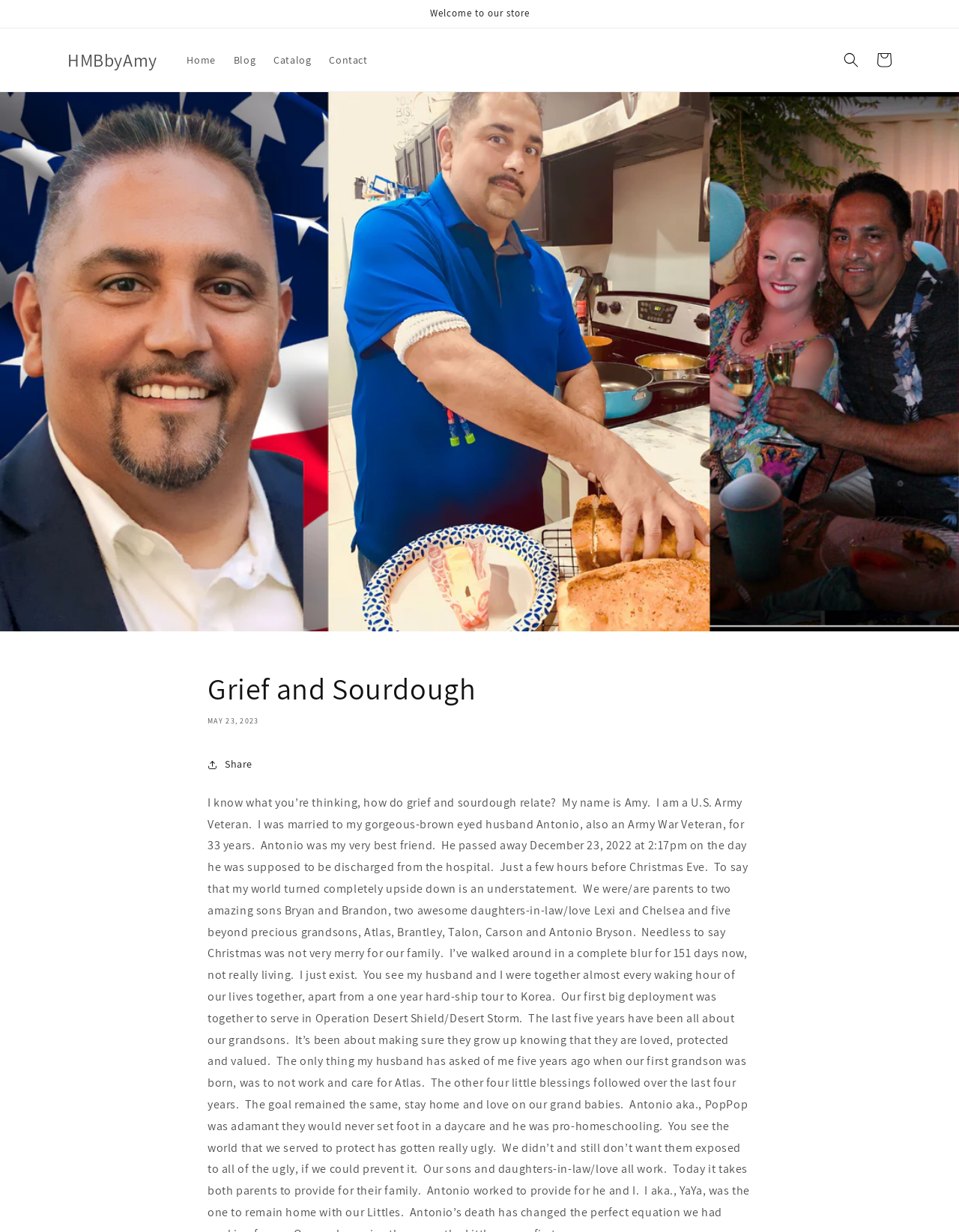What is the name of the store?
Please answer the question with a detailed response using the information from the screenshot.

The name of the store can be found in the top navigation bar, where it is written as a link 'HMBbyAmy'.